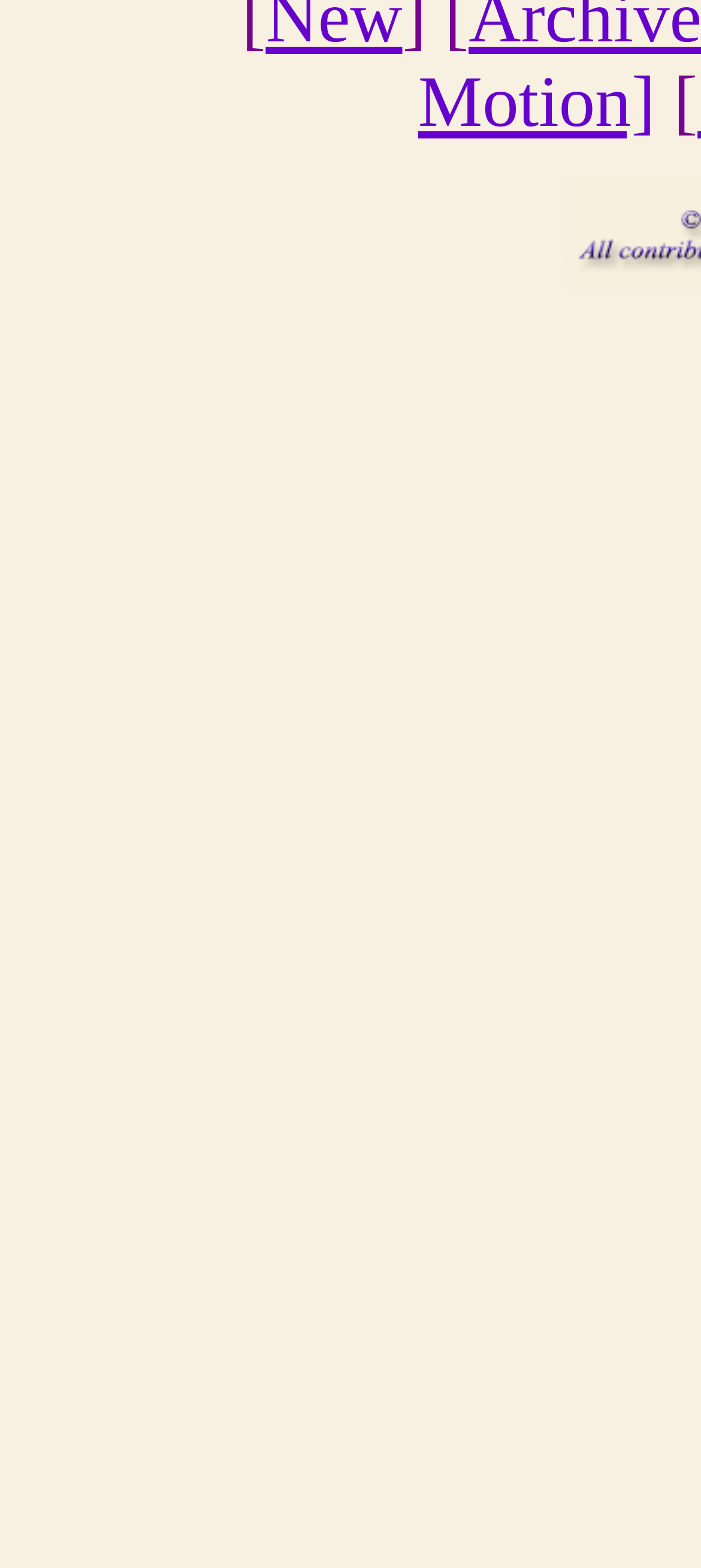Bounding box coordinates are specified in the format (top-left x, top-left y, bottom-right x, bottom-right y). All values are floating point numbers bounded between 0 and 1. Please provide the bounding box coordinate of the region this sentence describes: New

[0.379, 0.641, 0.574, 0.693]